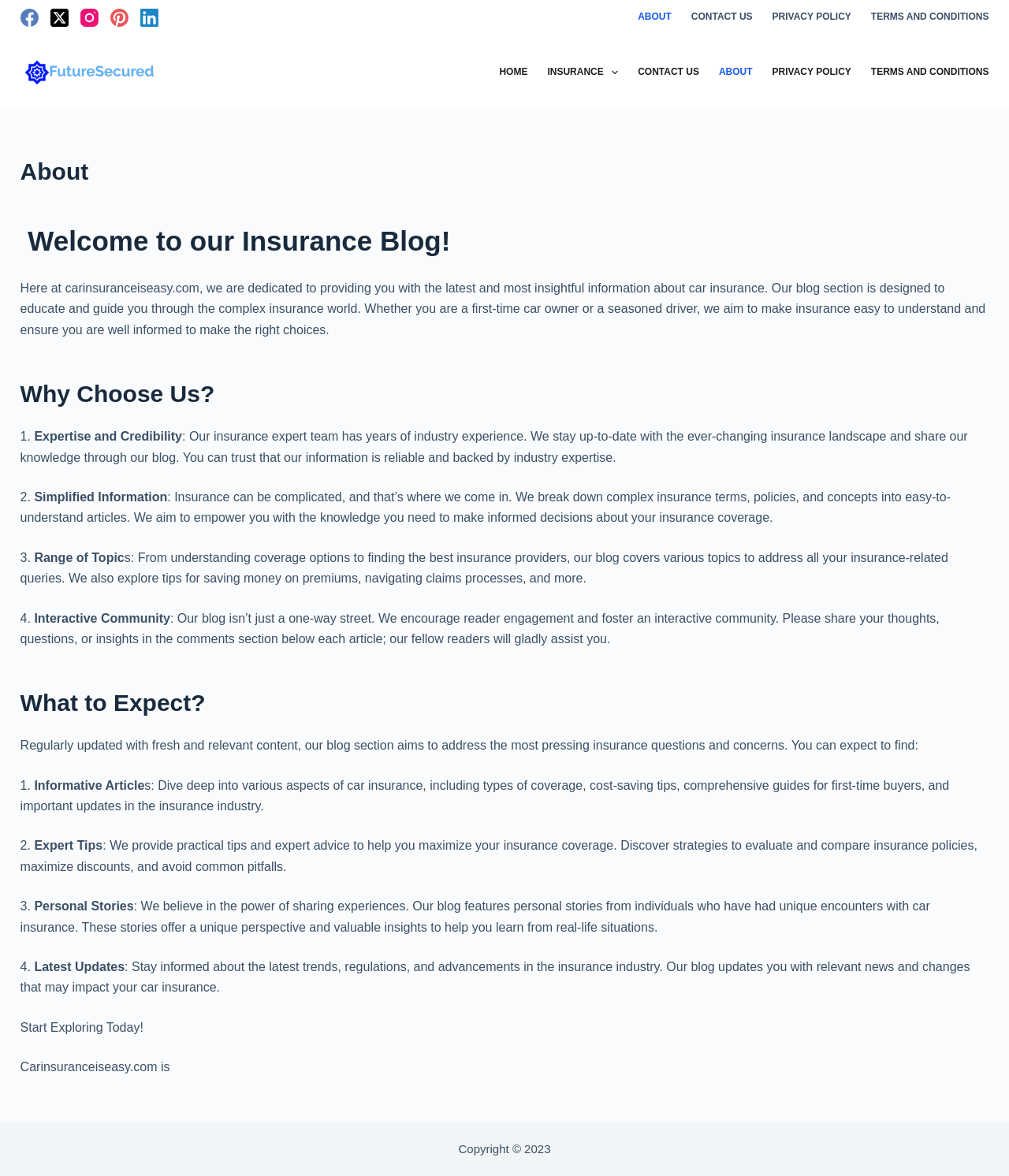What is the year of copyright?
Can you offer a detailed and complete answer to this question?

The year of copyright is mentioned at the bottom of the webpage as 'Copyright © 2023'.